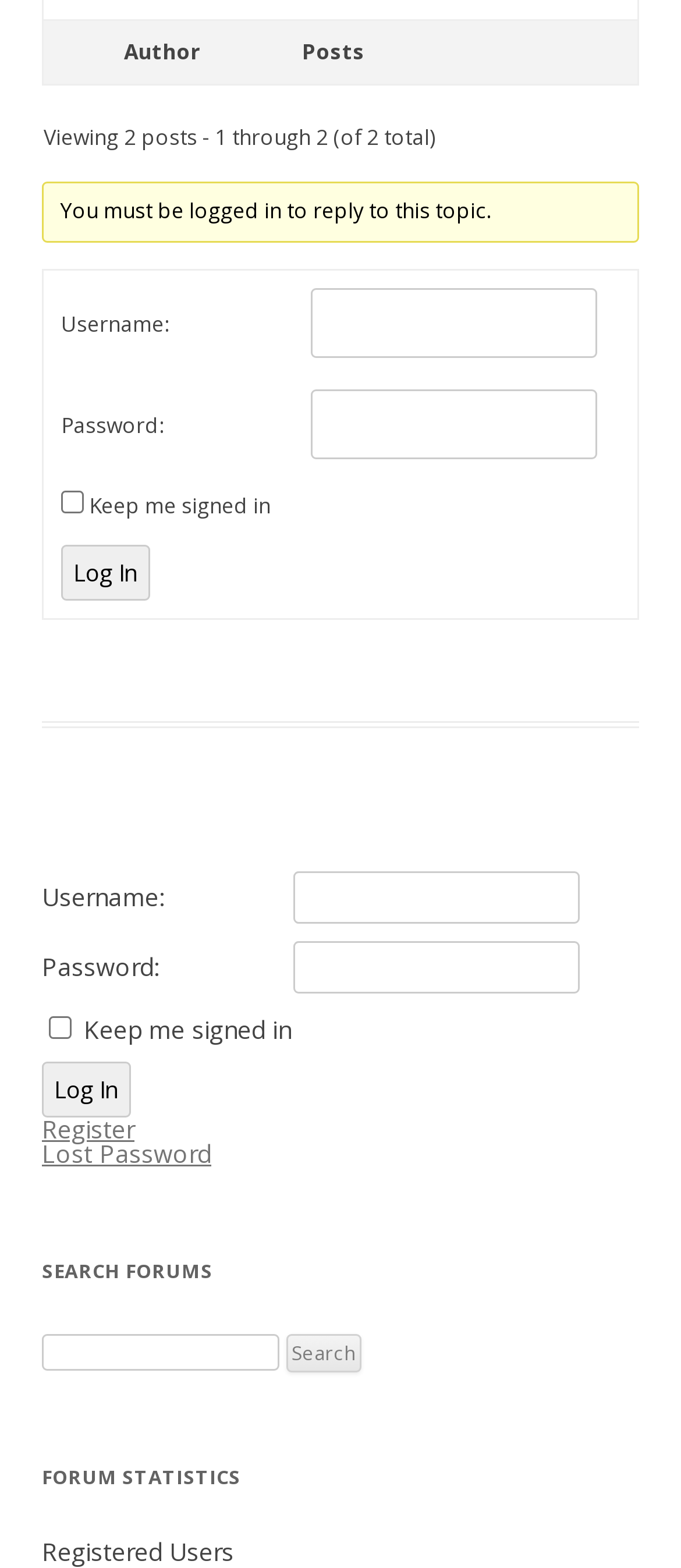Find the bounding box coordinates for the element that must be clicked to complete the instruction: "Click Register". The coordinates should be four float numbers between 0 and 1, indicated as [left, top, right, bottom].

[0.062, 0.713, 0.197, 0.728]